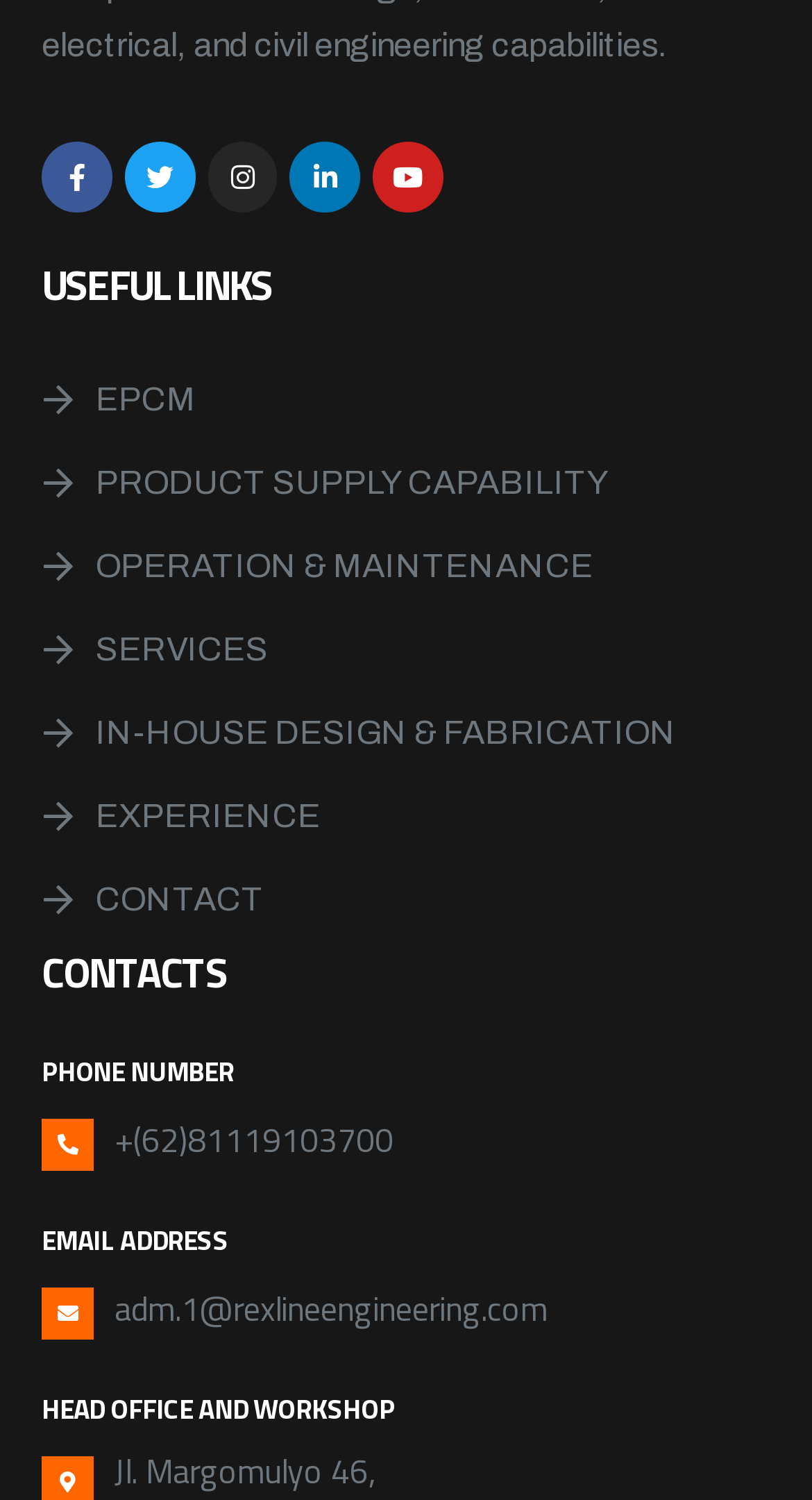Determine the bounding box coordinates of the region that needs to be clicked to achieve the task: "Contact via phone number".

[0.141, 0.749, 0.485, 0.772]